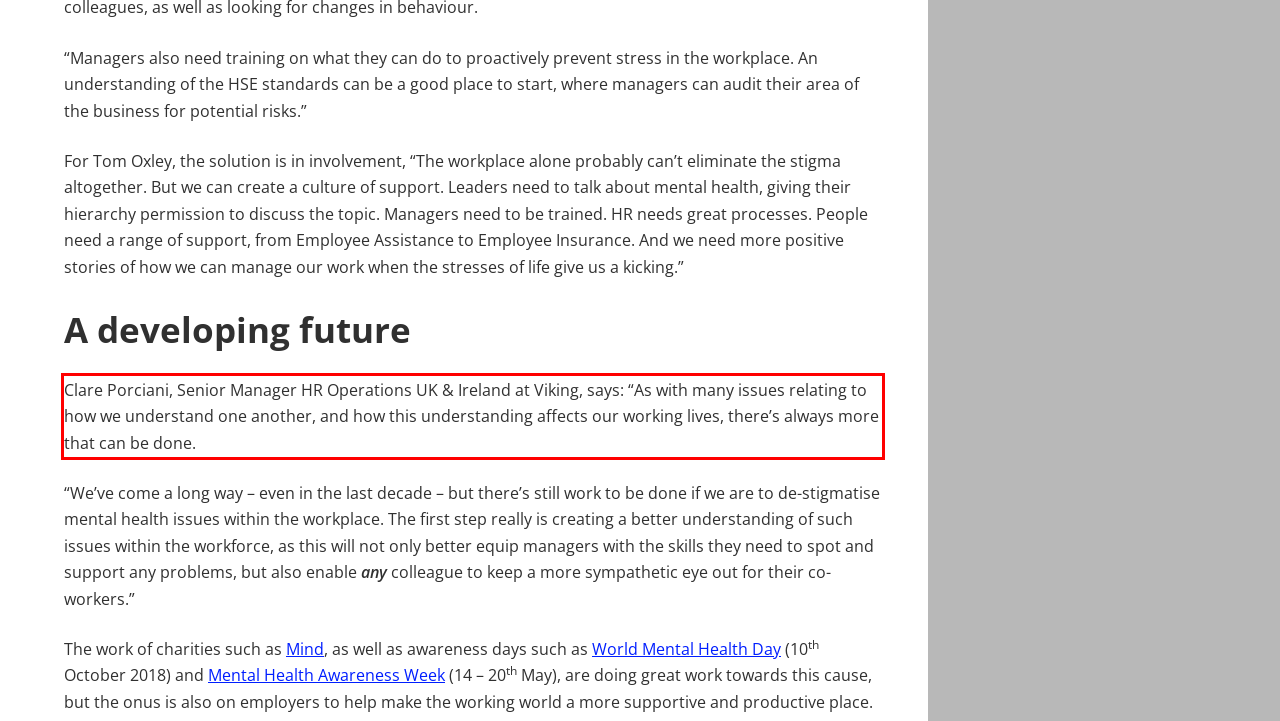Analyze the screenshot of the webpage that features a red bounding box and recognize the text content enclosed within this red bounding box.

Clare Porciani, Senior Manager HR Operations UK & Ireland at Viking, says: “As with many issues relating to how we understand one another, and how this understanding affects our working lives, there’s always more that can be done.